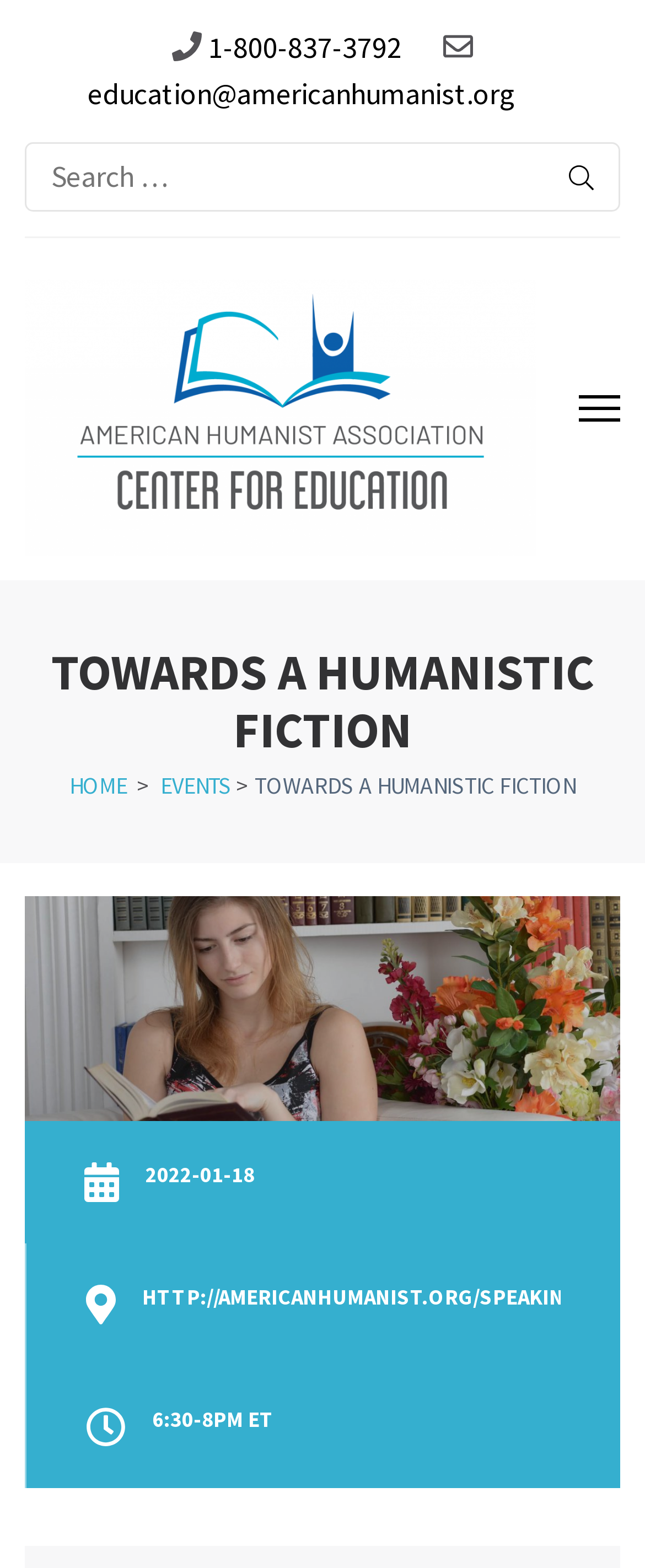What is the phone number to contact?
Using the image, give a concise answer in the form of a single word or short phrase.

1-800-837-3792